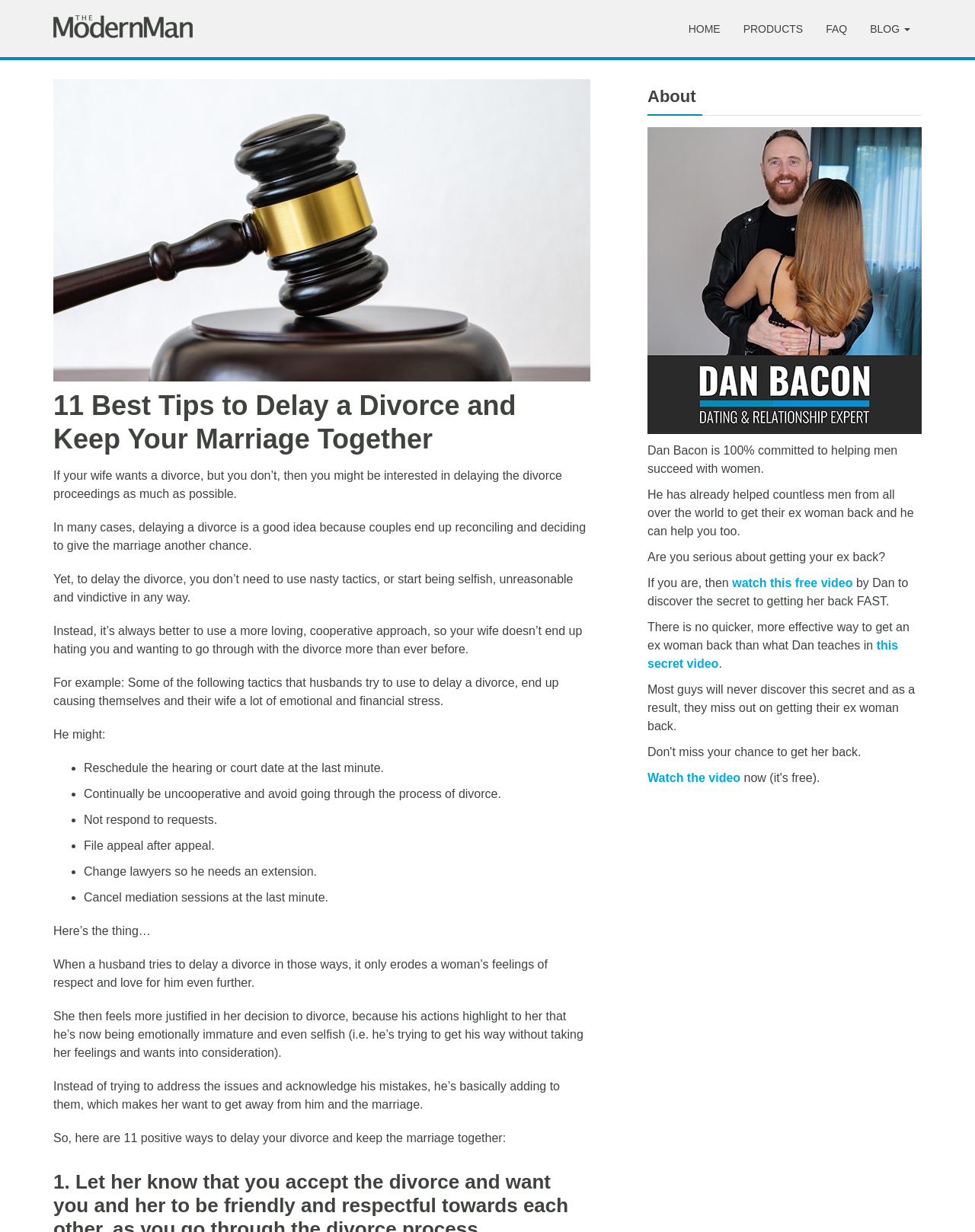What is the purpose of the 11 tips?
Can you offer a detailed and complete answer to this question?

The 11 tips provided on the webpage are intended to help husbands delay a divorce and potentially save their marriage. The tips are presented as a more positive and loving approach to dealing with the situation, rather than using tactics that might drive the wife further away.